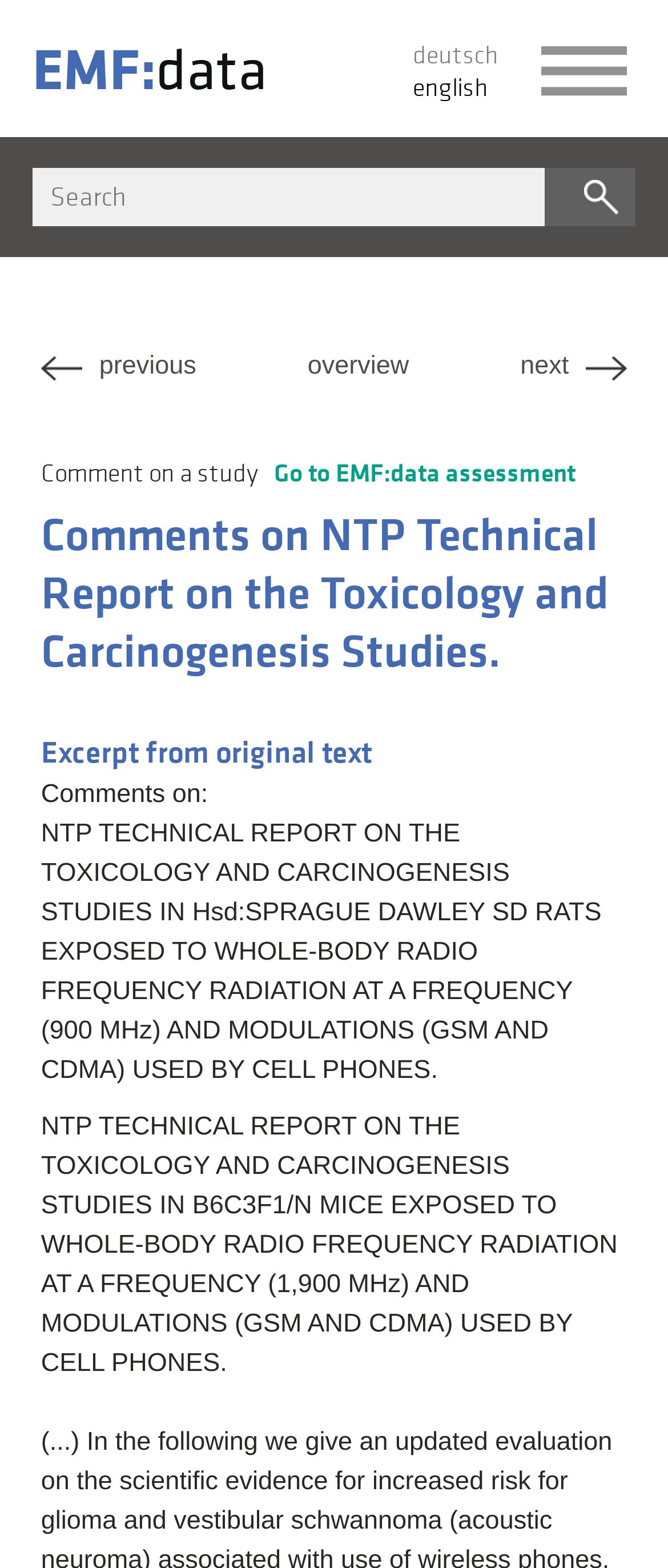Please indicate the bounding box coordinates for the clickable area to complete the following task: "Check the business hours". The coordinates should be specified as four float numbers between 0 and 1, i.e., [left, top, right, bottom].

None